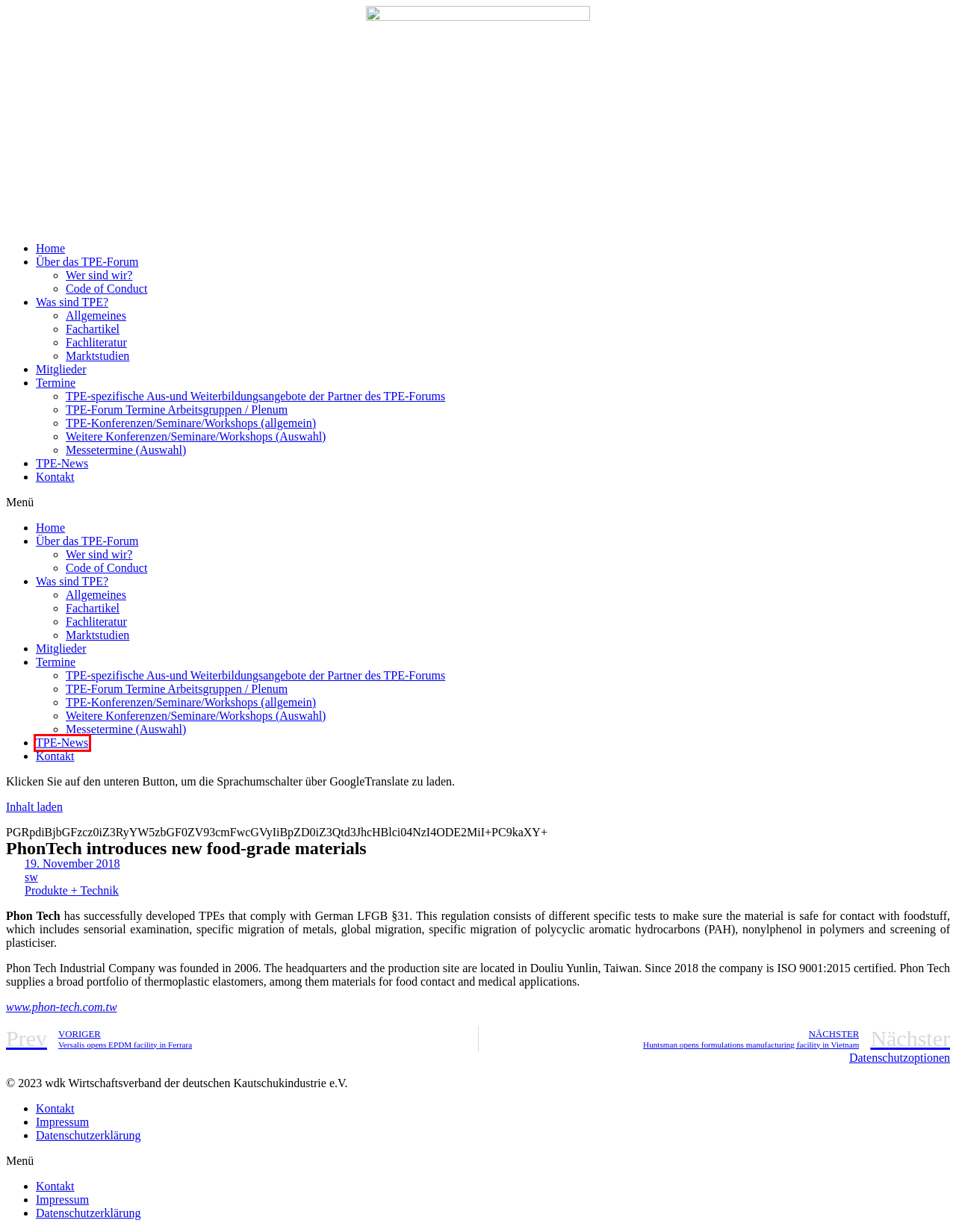You are provided with a screenshot of a webpage that has a red bounding box highlighting a UI element. Choose the most accurate webpage description that matches the new webpage after clicking the highlighted element. Here are your choices:
A. TPE-News - tpe-forum.de
B. Weitere Konferenzen/Seminare/Workshops (Auswahl) – tpe-forum.de
C. Marktstudien - tpe-forum.de
D. Huntsman opens formulations manufacturing facility in Vietnam - tpe-forum.de
E. Code of Conduct - tpe-forum.de
F. TPE-Forum Termine Arbeitsgruppen / Plenum – tpe-forum.de
G. Veranstaltungen - tpe-forum.de
H. Kontakt - tpe-forum.de

A